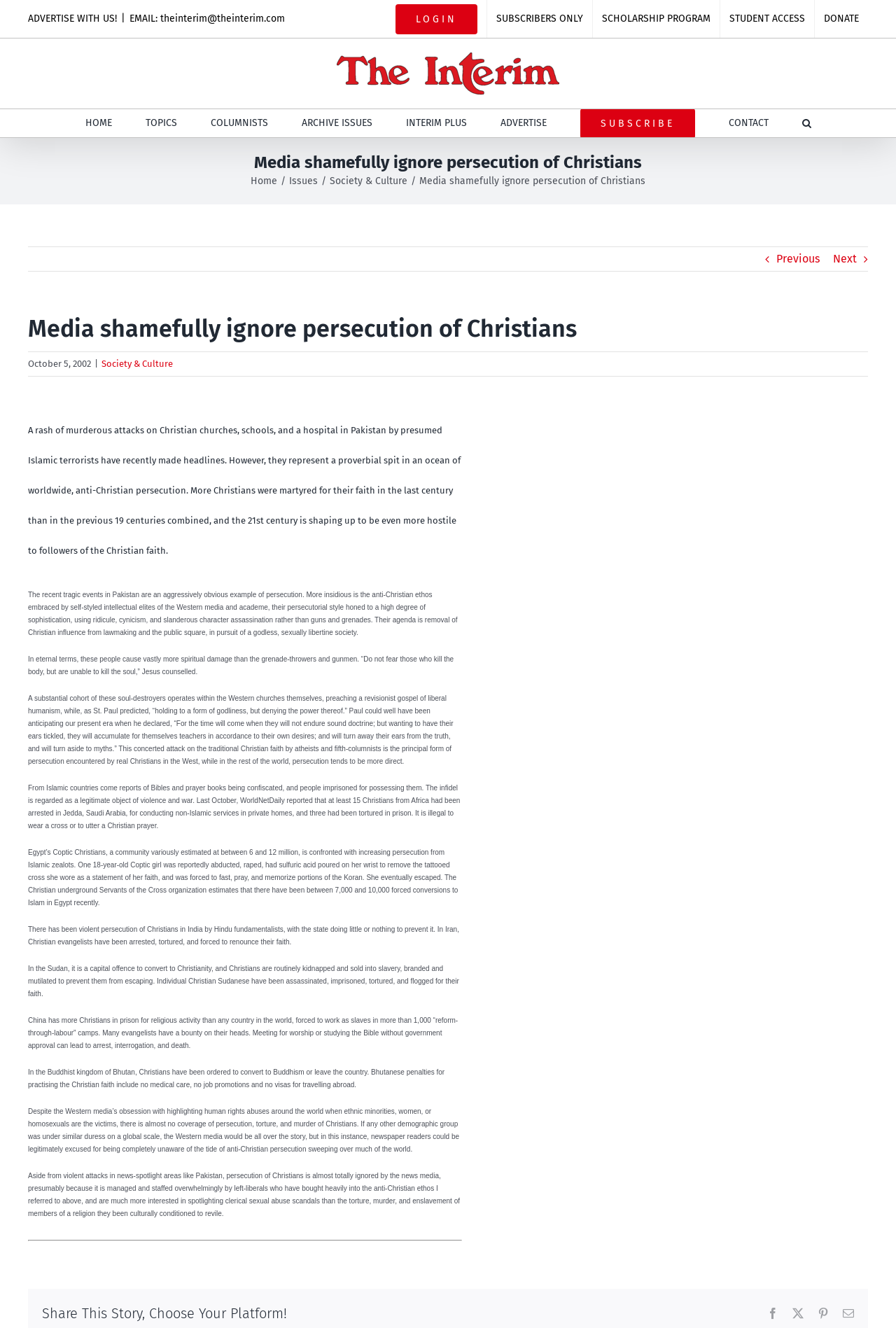Identify the bounding box of the HTML element described here: "Issues". Provide the coordinates as four float numbers between 0 and 1: [left, top, right, bottom].

[0.323, 0.132, 0.355, 0.141]